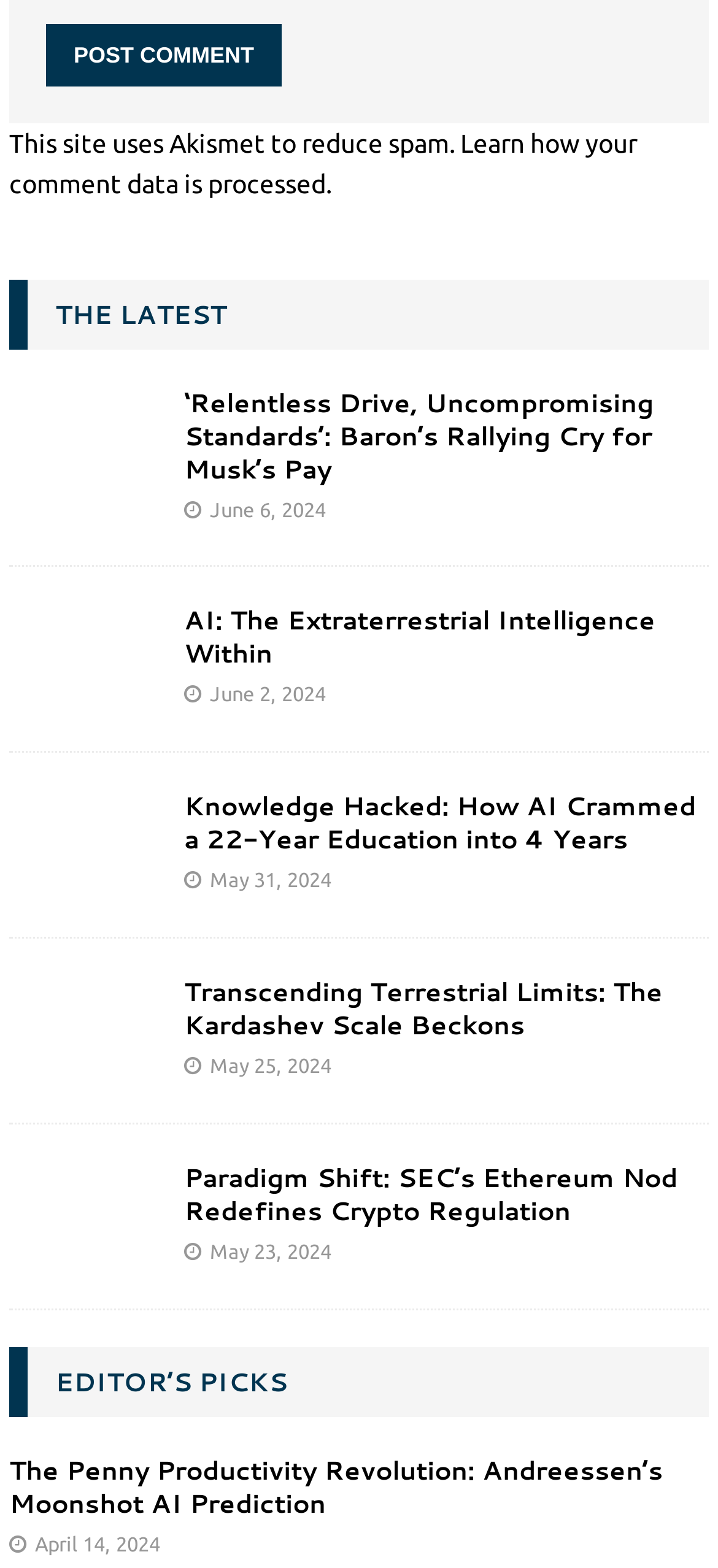Pinpoint the bounding box coordinates of the clickable element needed to complete the instruction: "view article about AI and extraterrestrial intelligence". The coordinates should be provided as four float numbers between 0 and 1: [left, top, right, bottom].

[0.013, 0.433, 0.218, 0.451]